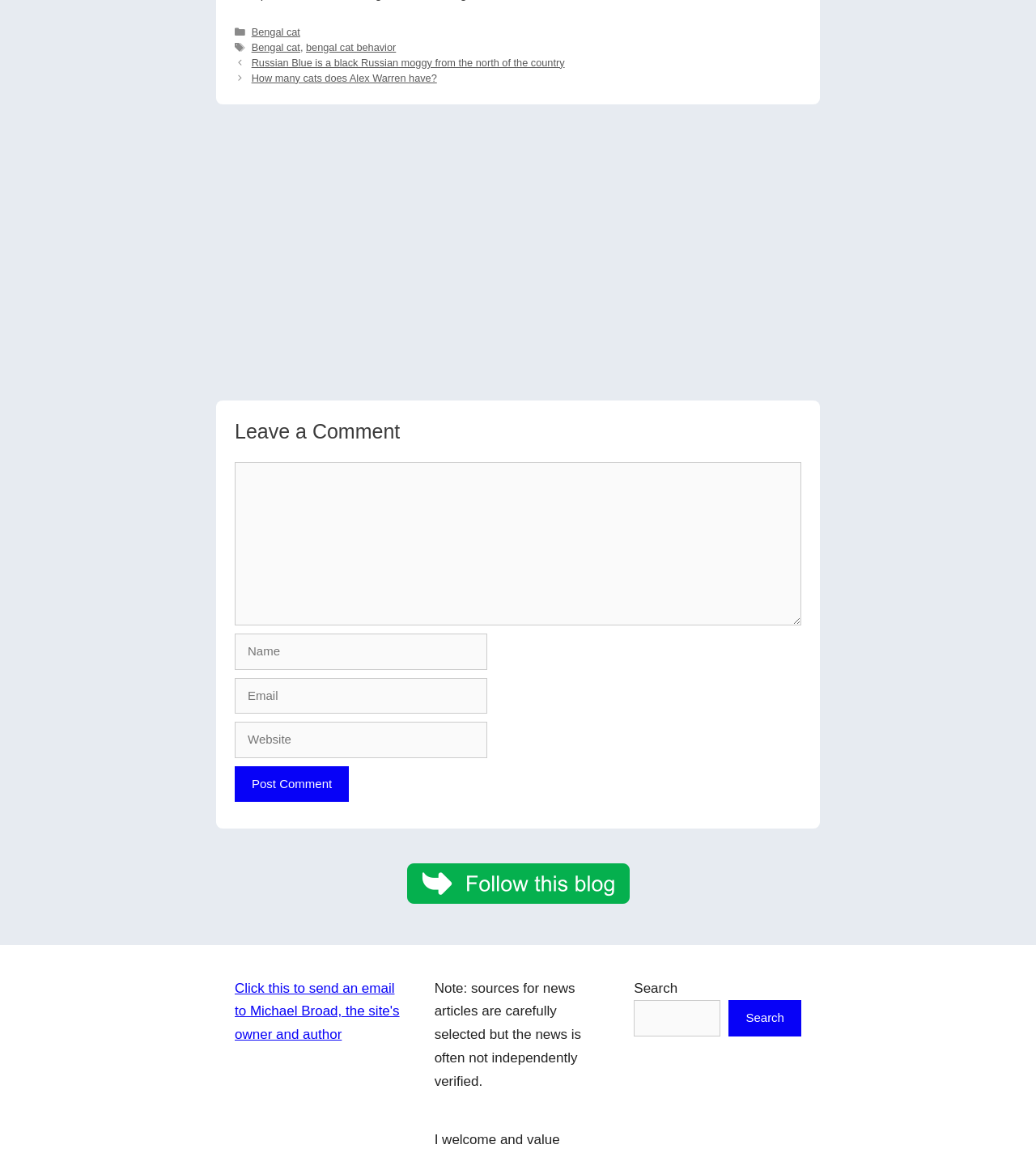Find the bounding box coordinates for the HTML element specified by: "bengal cat behavior".

[0.295, 0.036, 0.382, 0.046]